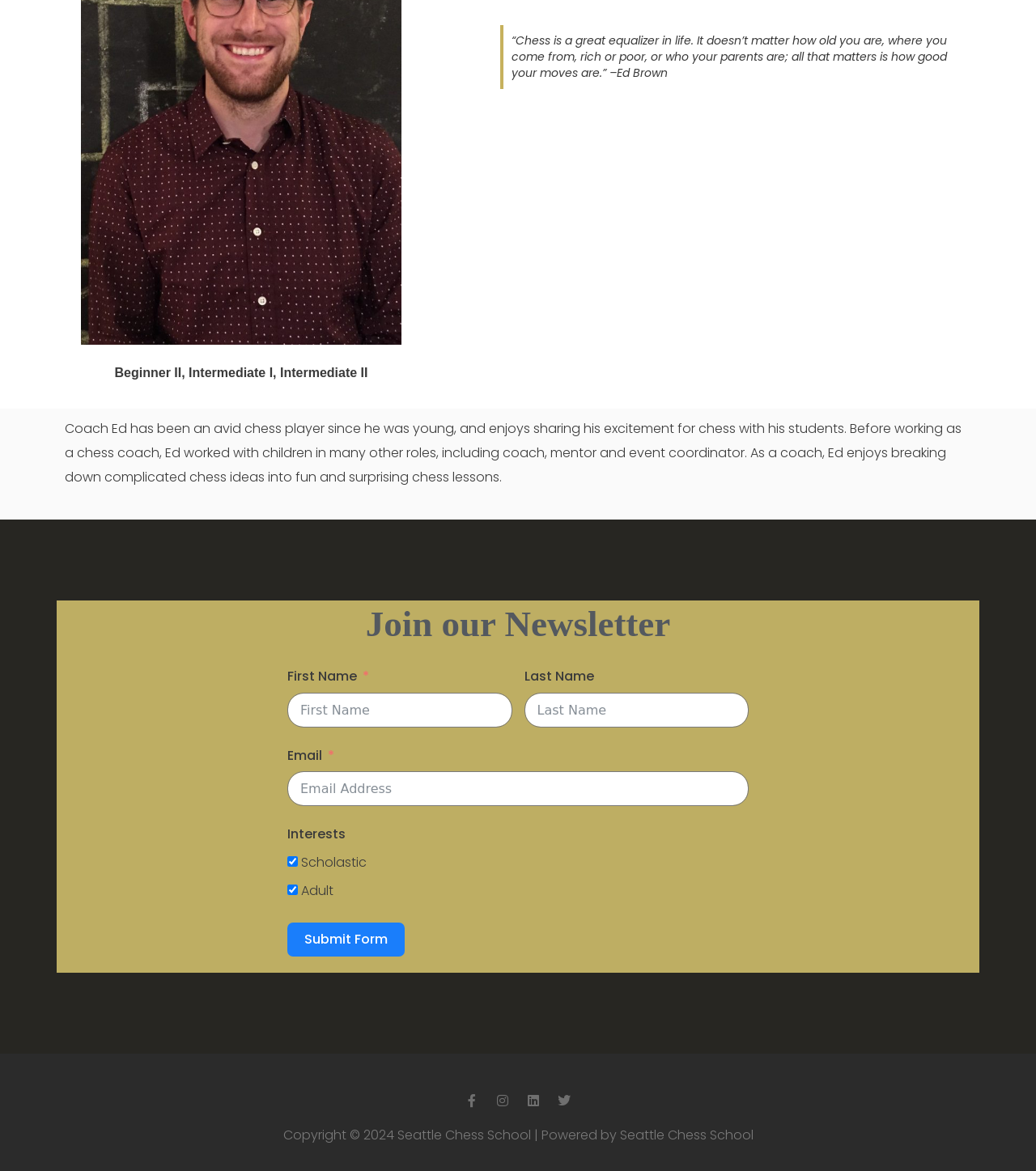Identify the bounding box of the UI element described as follows: "name="names[first_name]" placeholder="First Name"". Provide the coordinates as four float numbers in the range of 0 to 1 [left, top, right, bottom].

[0.277, 0.591, 0.494, 0.621]